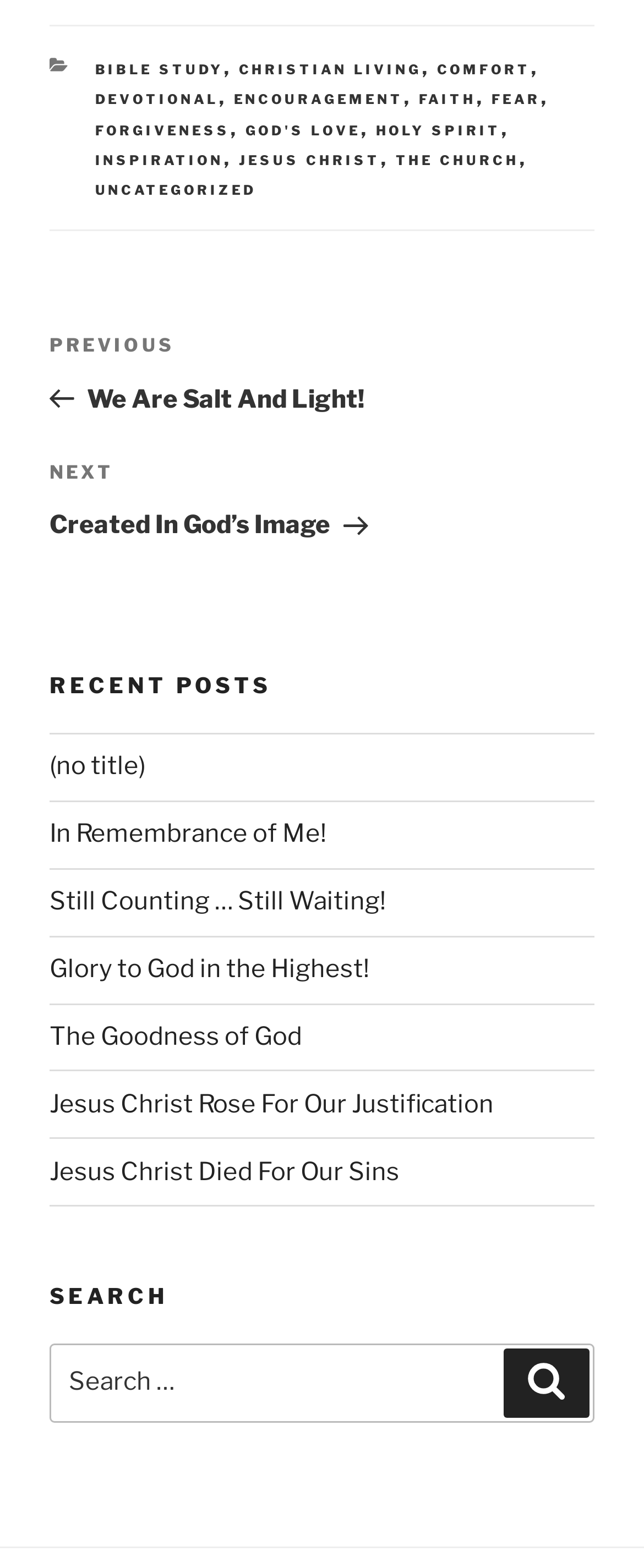For the following element description, predict the bounding box coordinates in the format (top-left x, top-left y, bottom-right x, bottom-right y). All values should be floating point numbers between 0 and 1. Description: Inspiration

[0.147, 0.097, 0.347, 0.107]